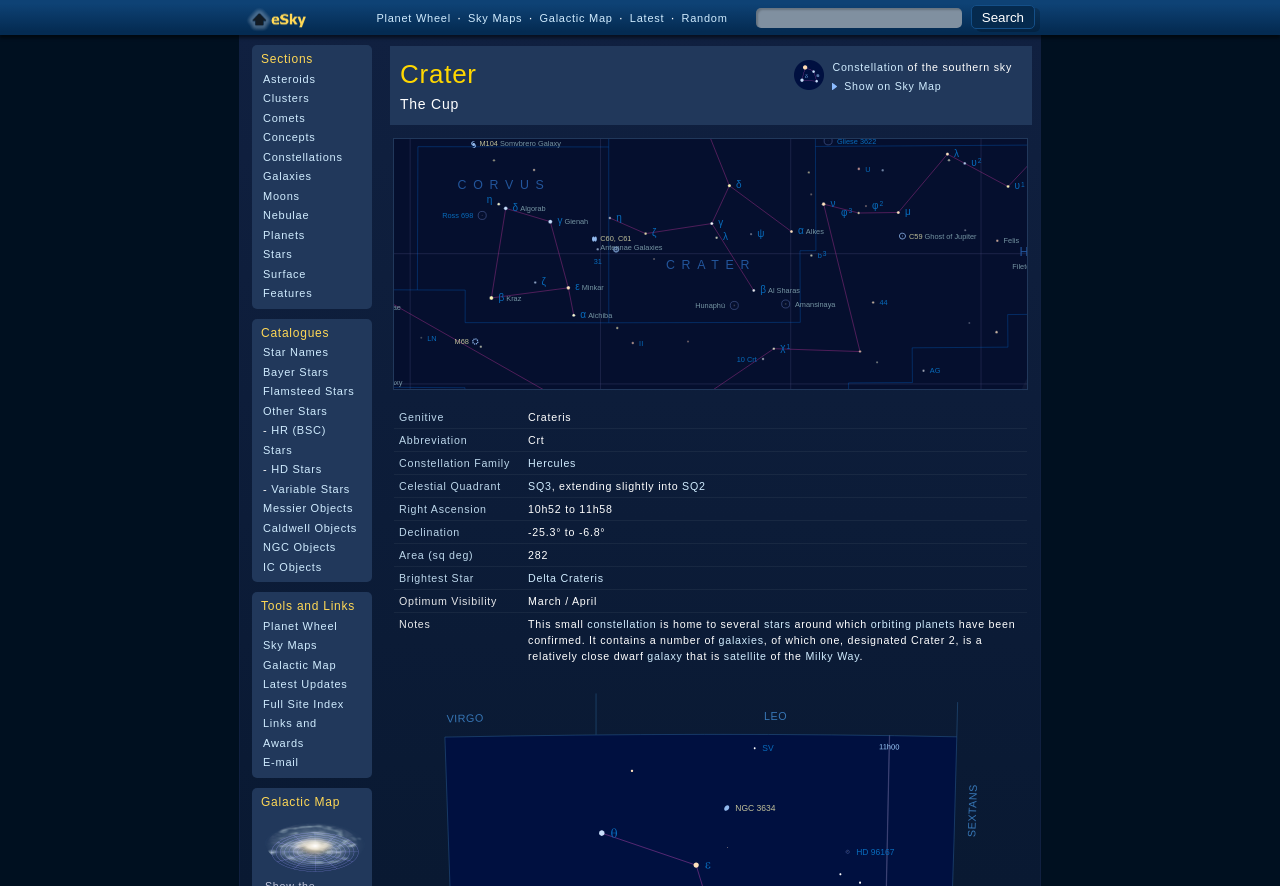Based on the element description Delta Crateris, identify the bounding box of the UI element in the given webpage screenshot. The coordinates should be in the format (top-left x, top-left y, bottom-right x, bottom-right y) and must be between 0 and 1.

[0.413, 0.645, 0.472, 0.659]